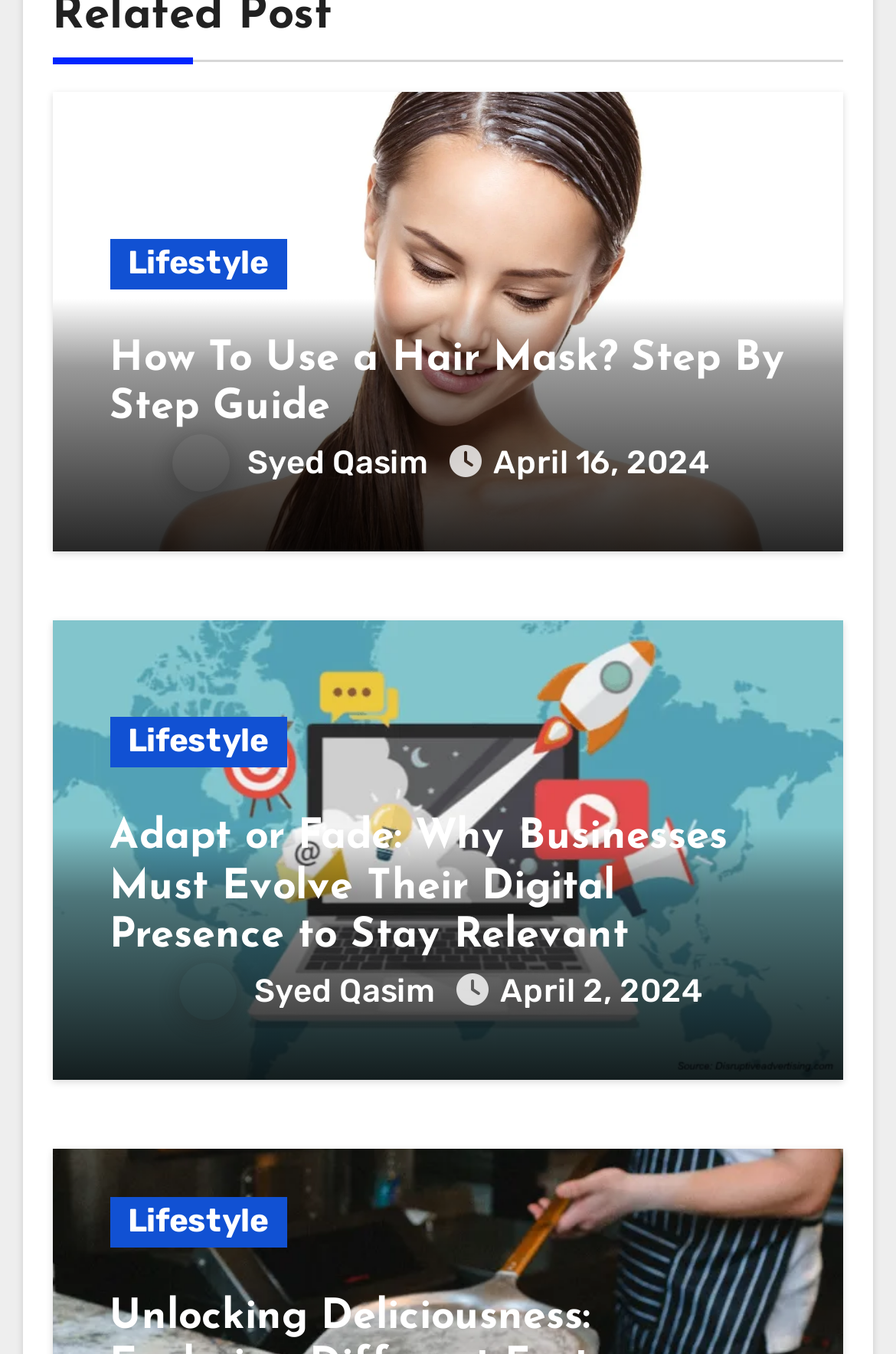How many times does the category 'Lifestyle' appear?
Give a detailed explanation using the information visible in the image.

I counted the number of times the category 'Lifestyle' appears on the webpage and found it mentioned three times, each time as a link.